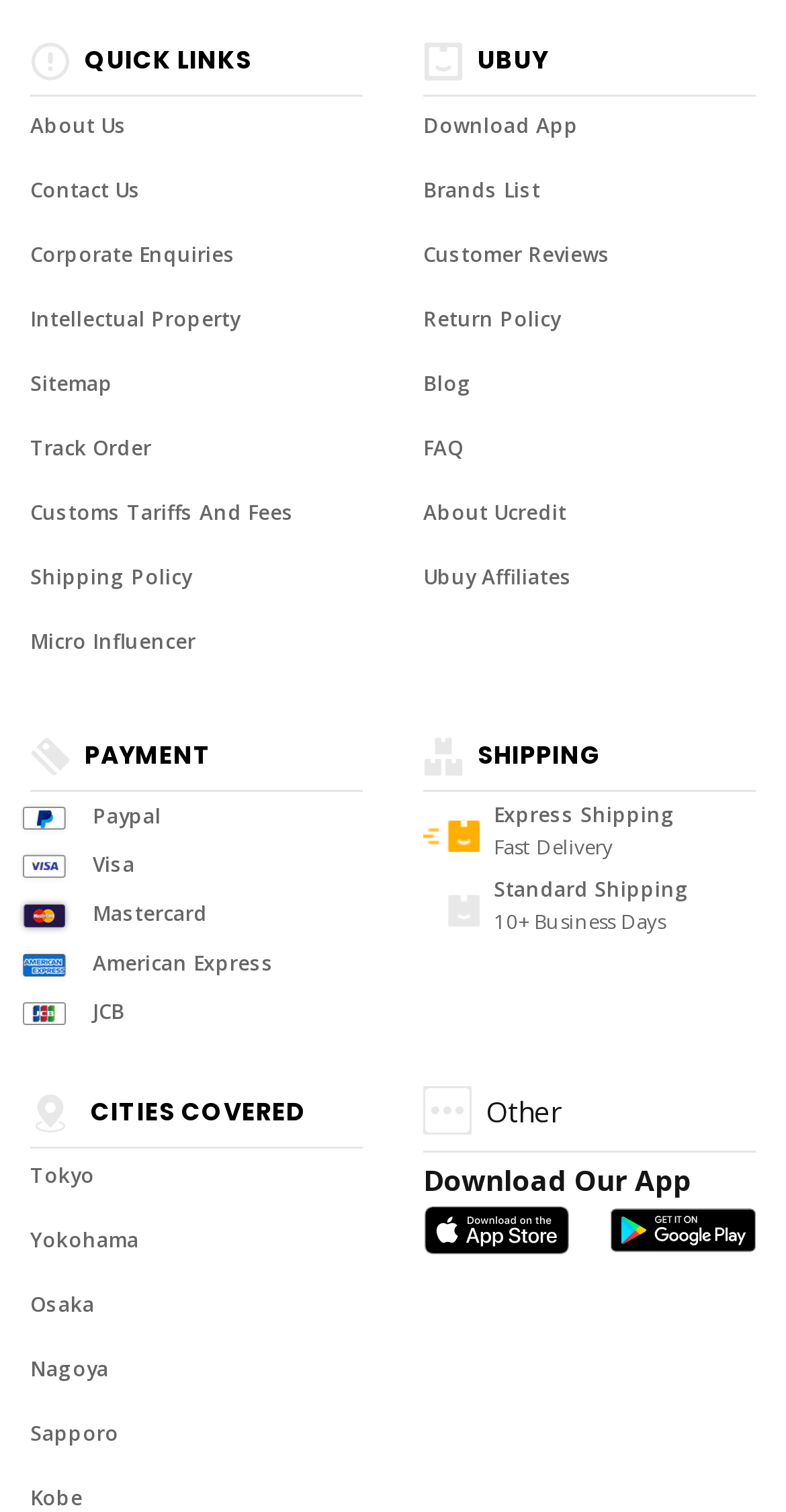Please identify the bounding box coordinates of the clickable region that I should interact with to perform the following instruction: "Click on About Us". The coordinates should be expressed as four float numbers between 0 and 1, i.e., [left, top, right, bottom].

[0.038, 0.073, 0.162, 0.091]